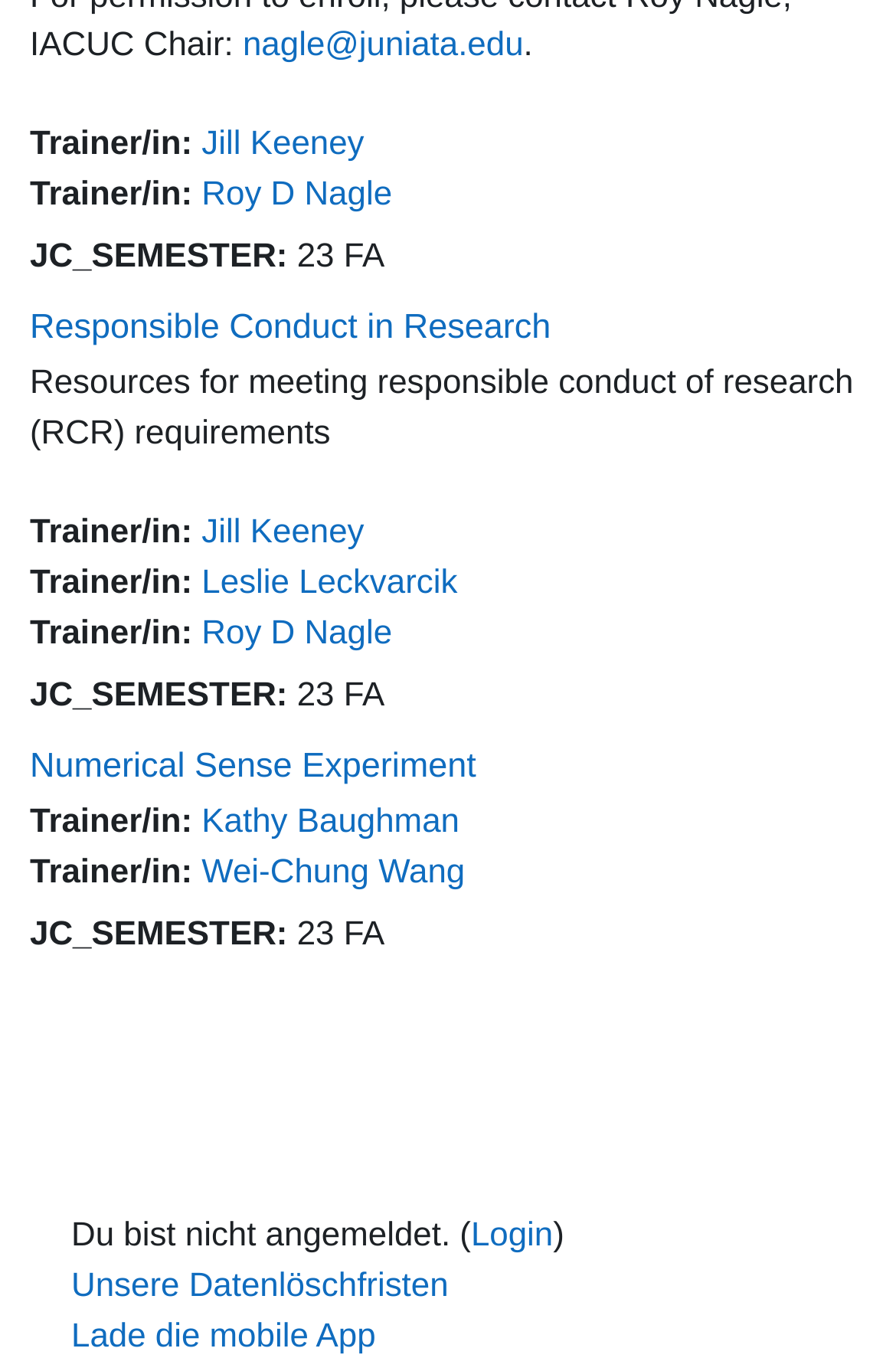Please identify the bounding box coordinates of the element that needs to be clicked to execute the following command: "Click on the 'Unsere Datenlöschfristen' link". Provide the bounding box using four float numbers between 0 and 1, formatted as [left, top, right, bottom].

[0.079, 0.934, 0.501, 0.961]